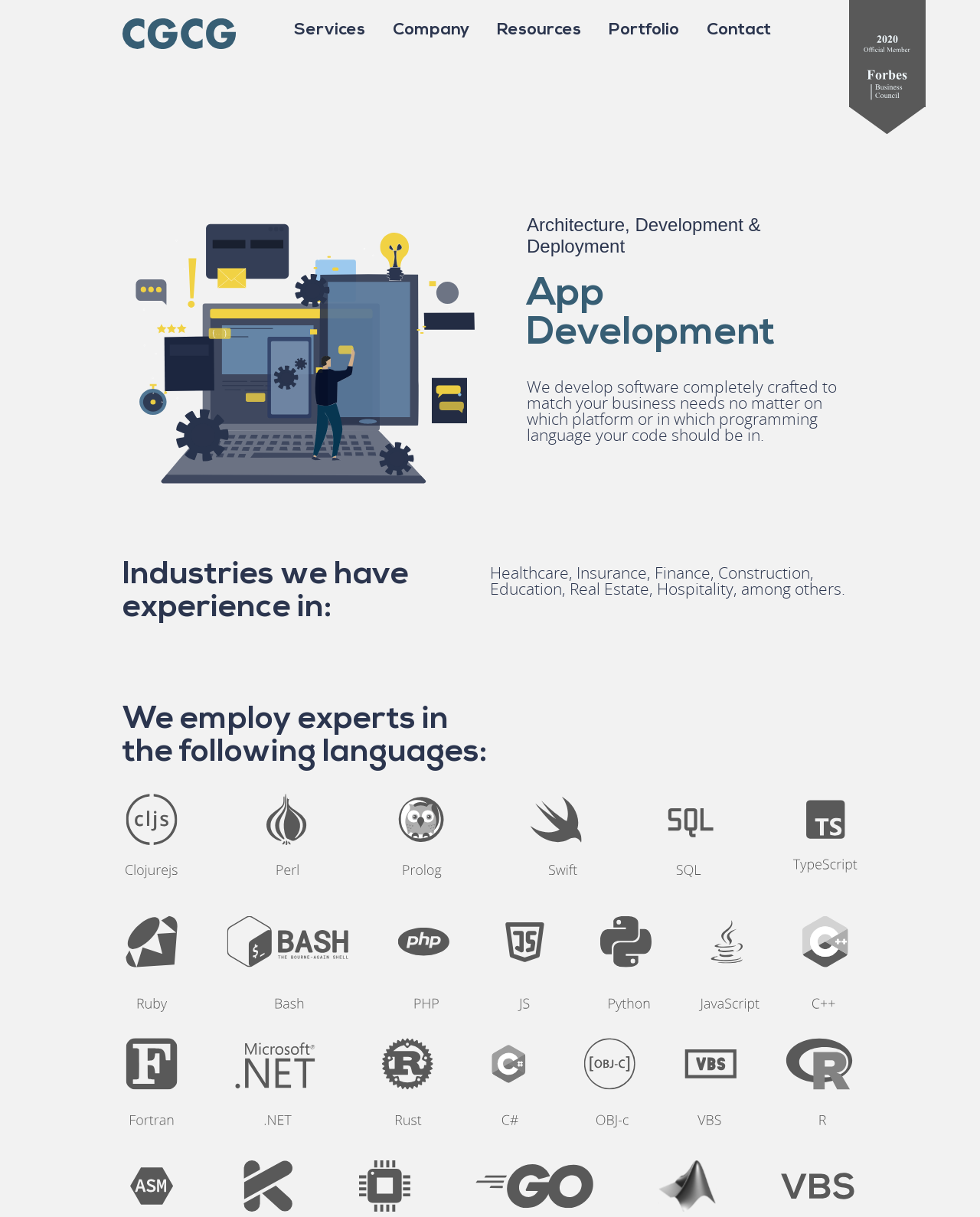Provide a comprehensive caption for the webpage.

The webpage is about Cyber Guardian, a managed IT and cyber security provider in Kingston, NY, that also offers software and app development services. 

At the top left of the page, there is a logo image accompanied by a link. To the right of the logo, there are five navigation links: Services, Company, Resources, Portfolio, and Contact. 

Below the navigation links, there is a large image that spans about 40% of the page width. 

On the right side of the page, there is a section dedicated to app development. The section is headed by a title "App Development" and has a subheading "Architecture, Development & Deployment". Below the subheading, there is a paragraph of text that describes the app development services offered by Cyber Guardian. 

Further down, there are two more sections. One section lists the industries that Cyber Guardian has experience in, including healthcare, insurance, finance, and others. The other section lists the programming languages that the company's experts are proficient in.